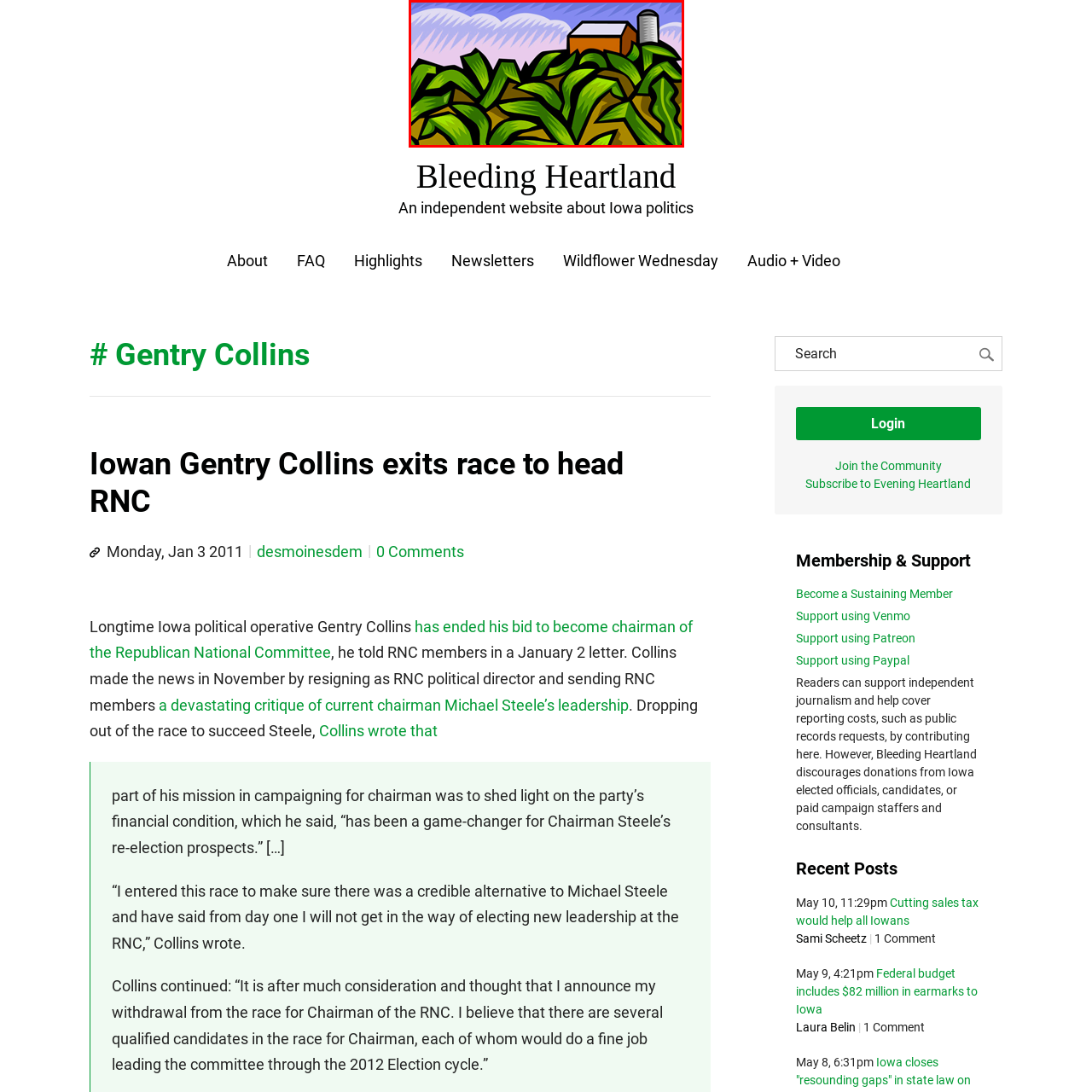Observe the image confined by the red frame and answer the question with a single word or phrase:
What is the significance of agriculture in Iowa?

Vital role in economy and culture